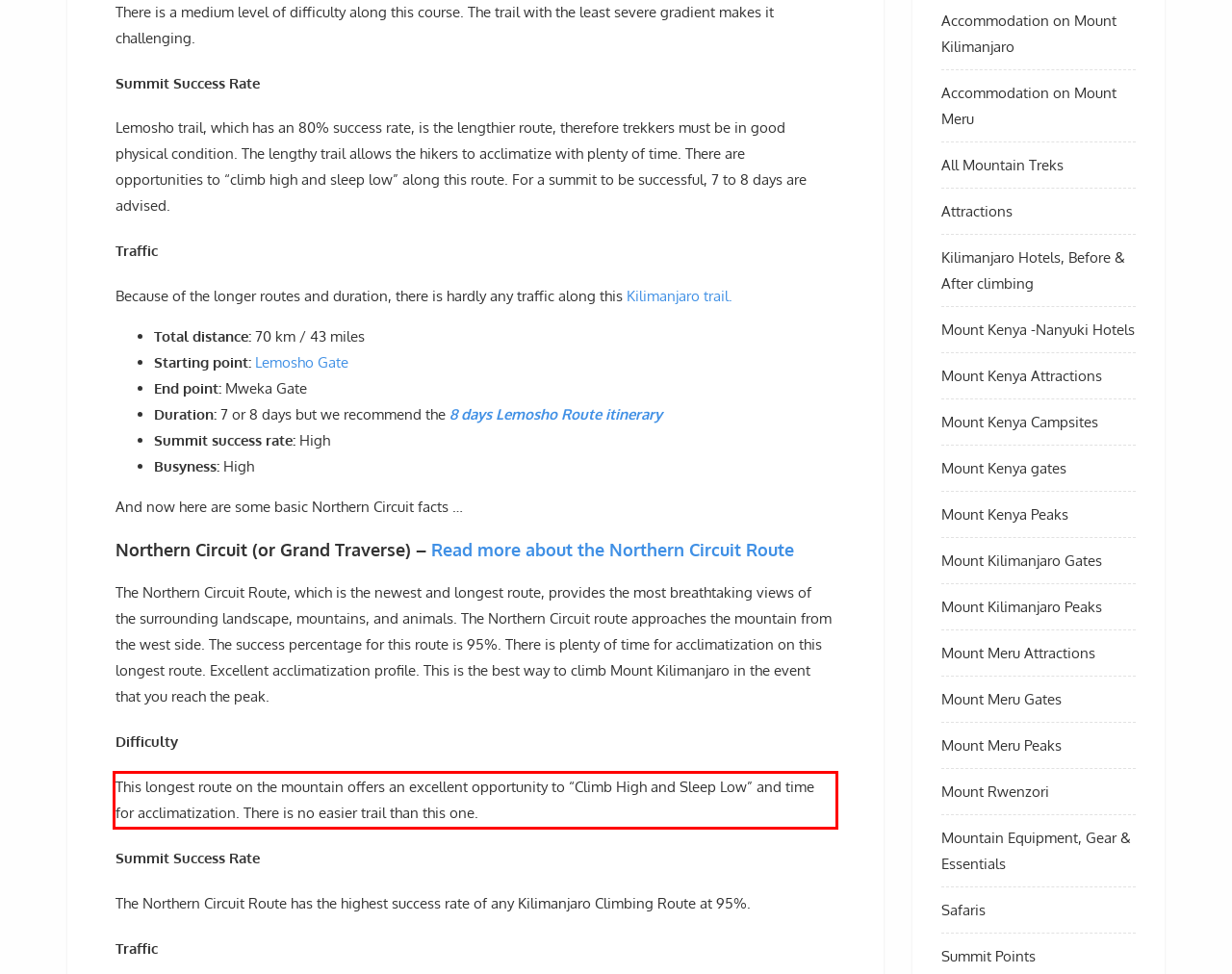You are presented with a webpage screenshot featuring a red bounding box. Perform OCR on the text inside the red bounding box and extract the content.

This longest route on the mountain offers an excellent opportunity to “Climb High and Sleep Low” and time for acclimatization. There is no easier trail than this one.